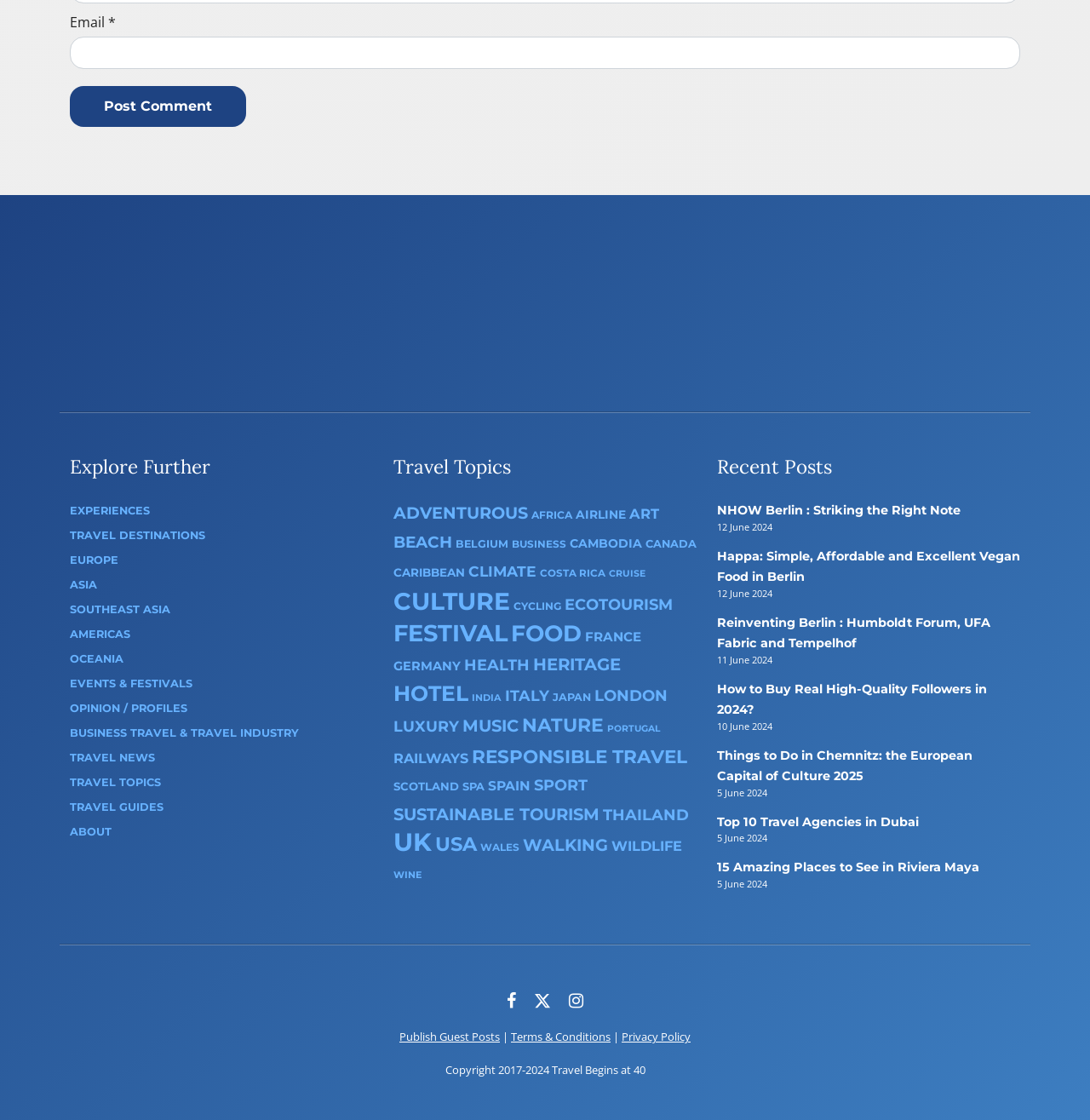Please find the bounding box coordinates for the clickable element needed to perform this instruction: "Learn about adventurous travel".

[0.361, 0.449, 0.484, 0.467]